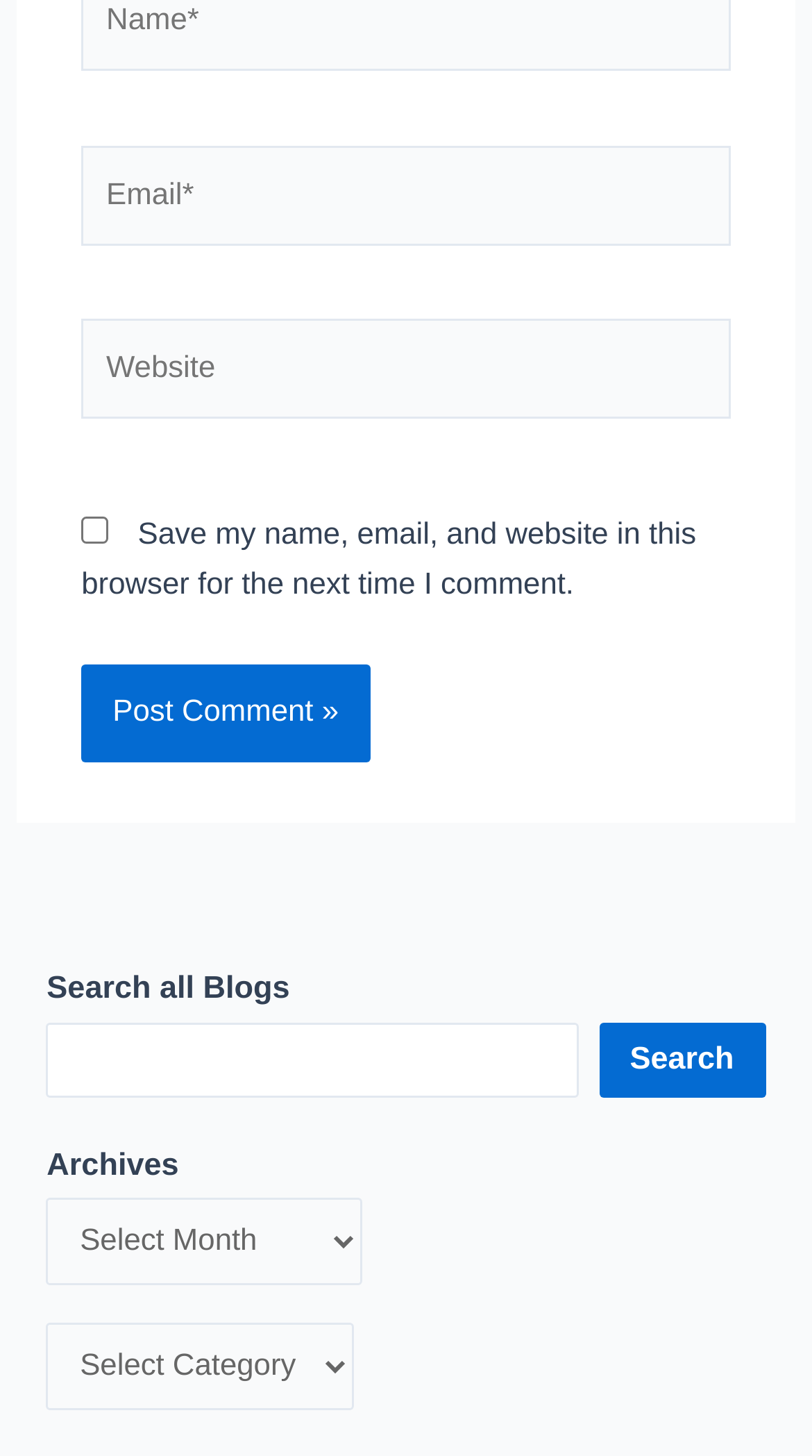Pinpoint the bounding box coordinates of the area that must be clicked to complete this instruction: "Search all blogs".

[0.737, 0.702, 0.942, 0.753]